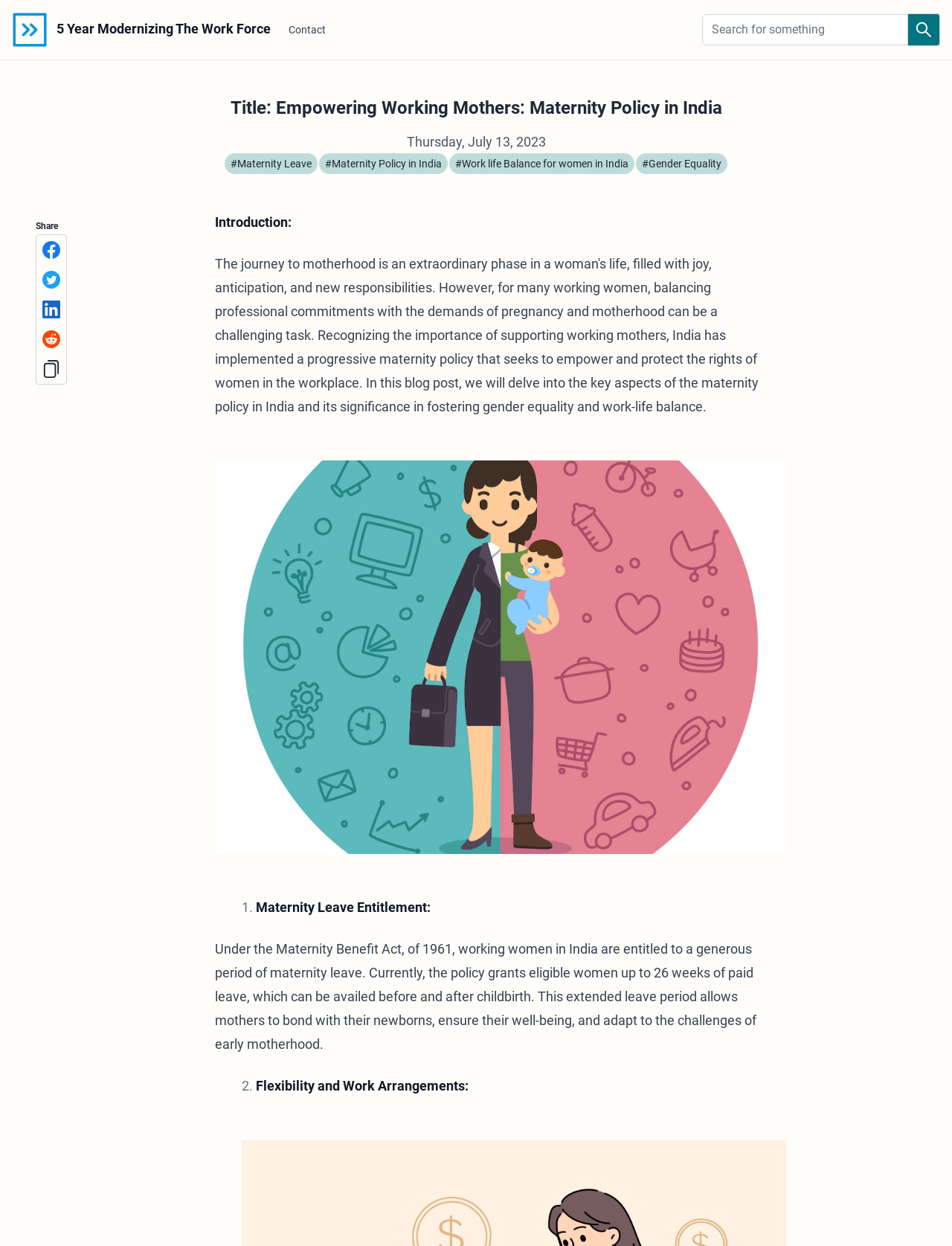Can you look at the image and give a comprehensive answer to the question:
What is the current date displayed on the webpage?

The current date is displayed below the top navigation bar, and it is shown as 'Thursday, July 13, 2023'.